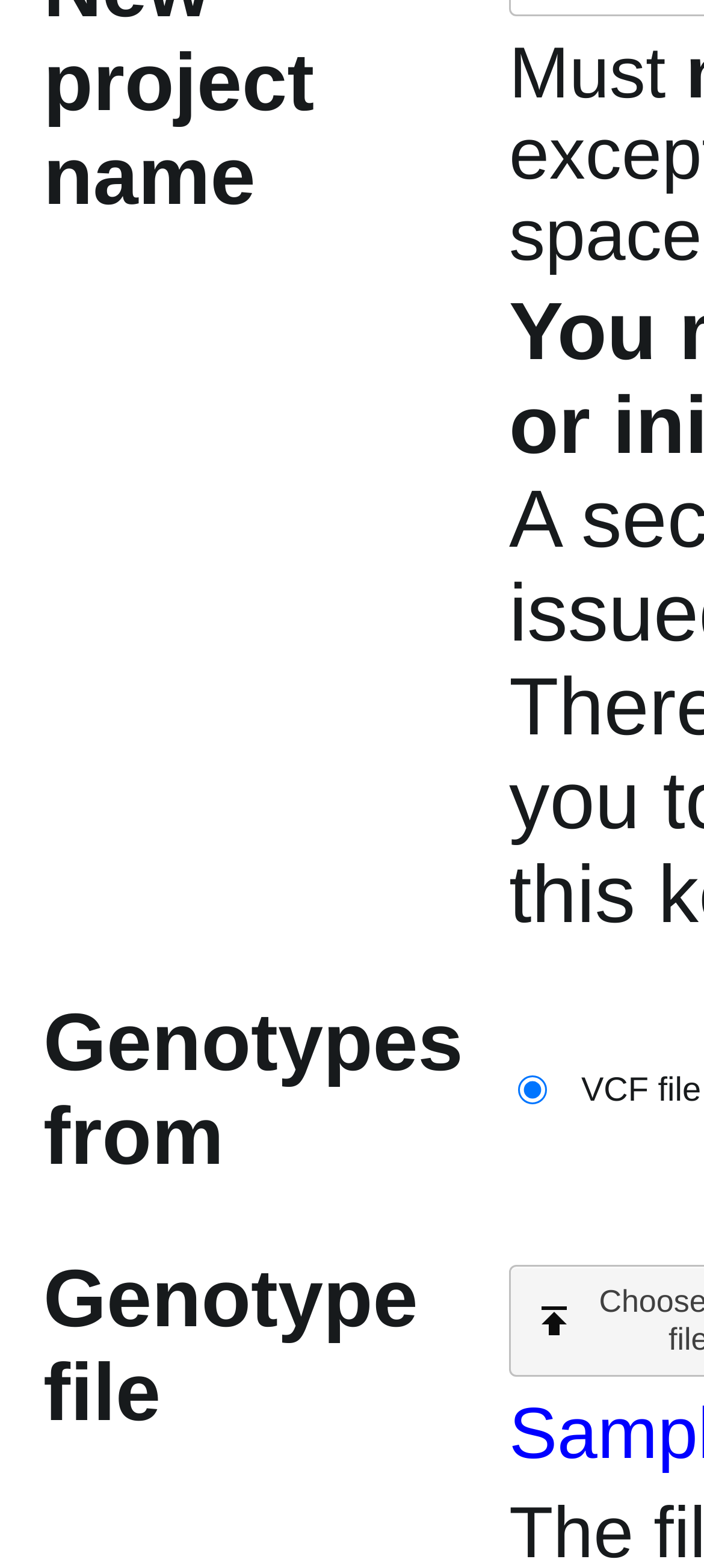Extract the bounding box coordinates for the HTML element that matches this description: "parent_node: VCF file name="cb-is-array" value="0"". The coordinates should be four float numbers between 0 and 1, i.e., [left, top, right, bottom].

[0.736, 0.686, 0.777, 0.704]